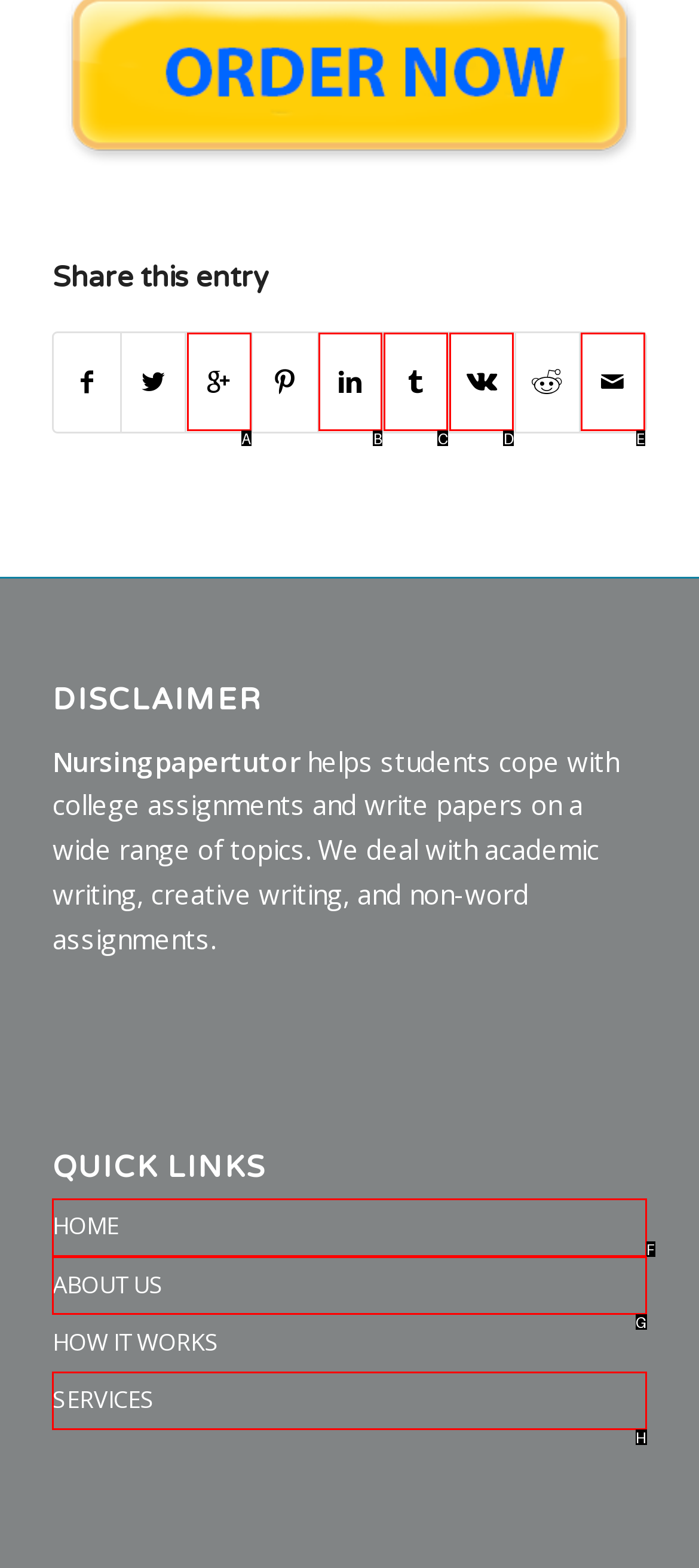Identify the letter of the UI element you should interact with to perform the task: View services
Reply with the appropriate letter of the option.

H